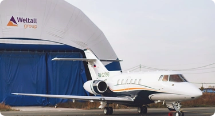What type of aircraft is featured in the image?
Using the information from the image, give a concise answer in one word or a short phrase.

Hawker 800XP business jet